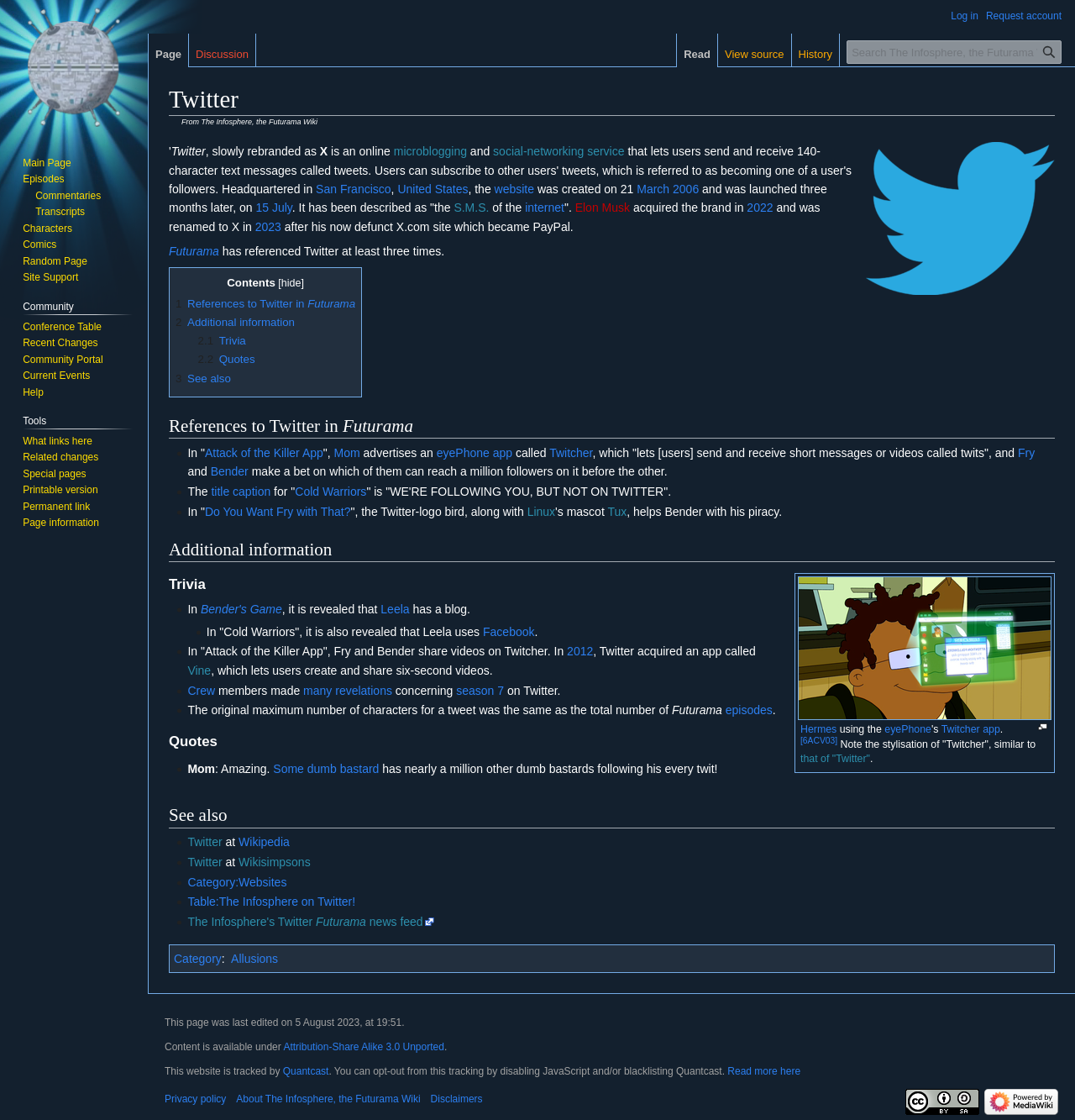Please find the bounding box coordinates in the format (top-left x, top-left y, bottom-right x, bottom-right y) for the given element description. Ensure the coordinates are floating point numbers between 0 and 1. Description: parent_node: AUTOMOTIVE

None